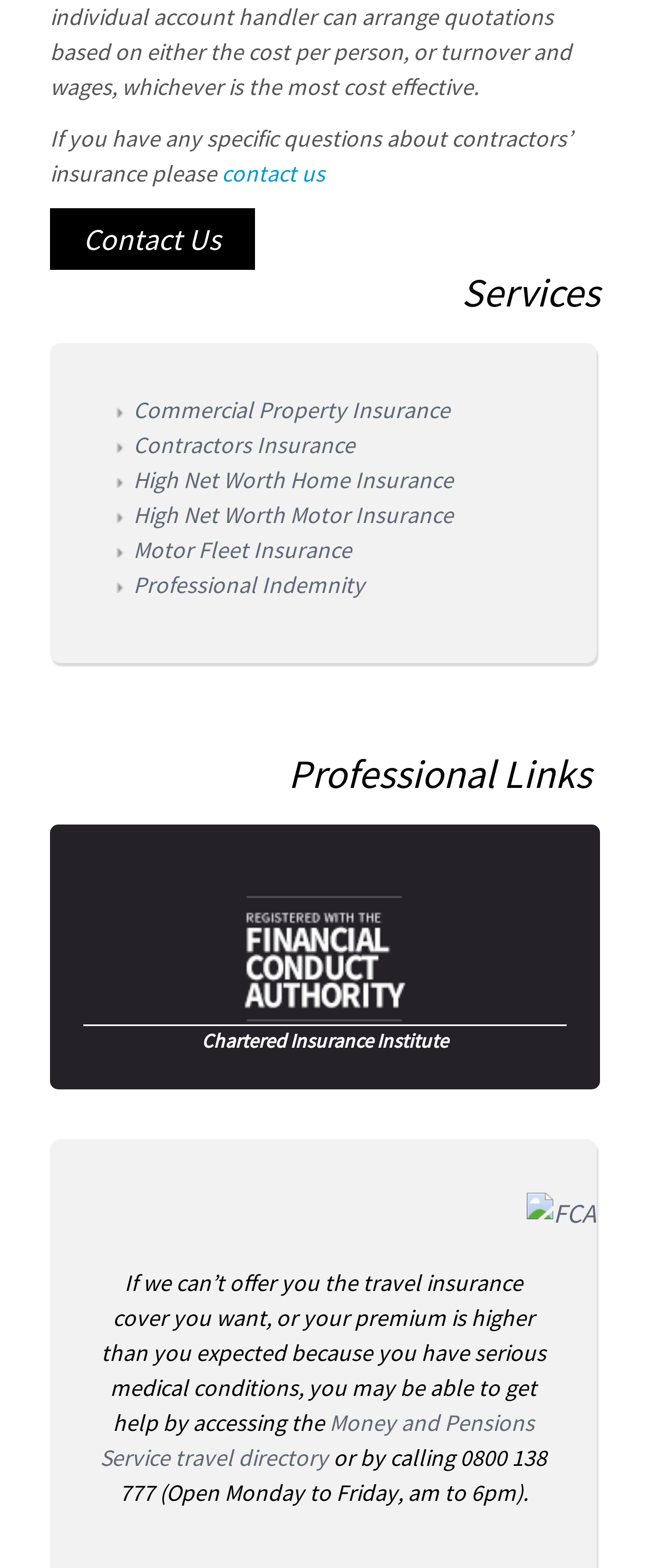What is the name of the organization with a link at the bottom of the page?
We need a detailed and meticulous answer to the question.

I looked at the links at the bottom of the page and found the link 'Money and Pensions Service travel directory', which suggests that the organization is the Money and Pensions Service.